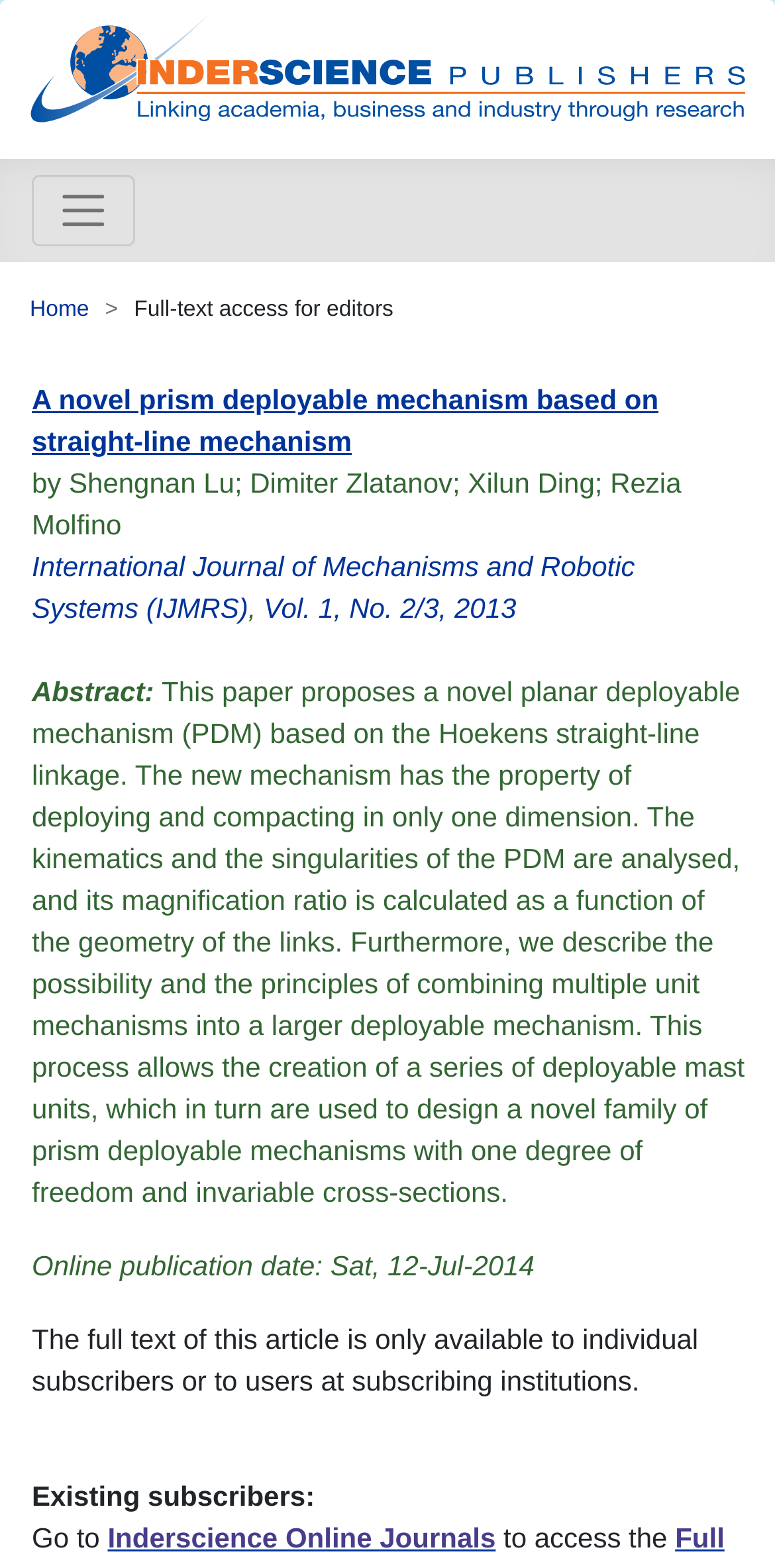Where can existing subscribers go to access the full text?
Look at the screenshot and respond with a single word or phrase.

Inderscience Online Journals